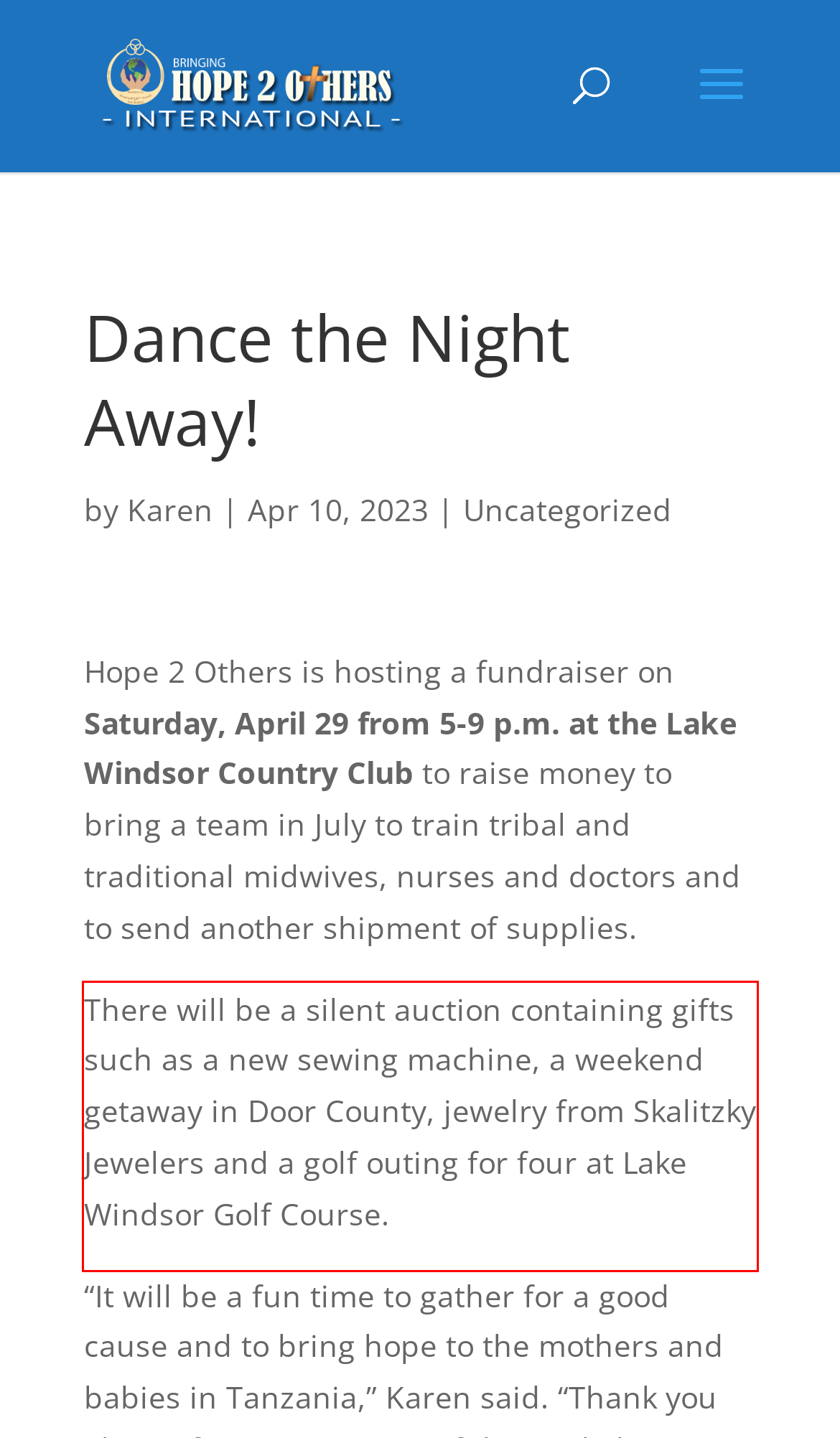Identify and extract the text within the red rectangle in the screenshot of the webpage.

There will be a silent auction containing gifts such as a new sewing machine, a weekend getaway in Door County, jewelry from Skalitzky Jewelers and a golf outing for four at Lake Windsor Golf Course.